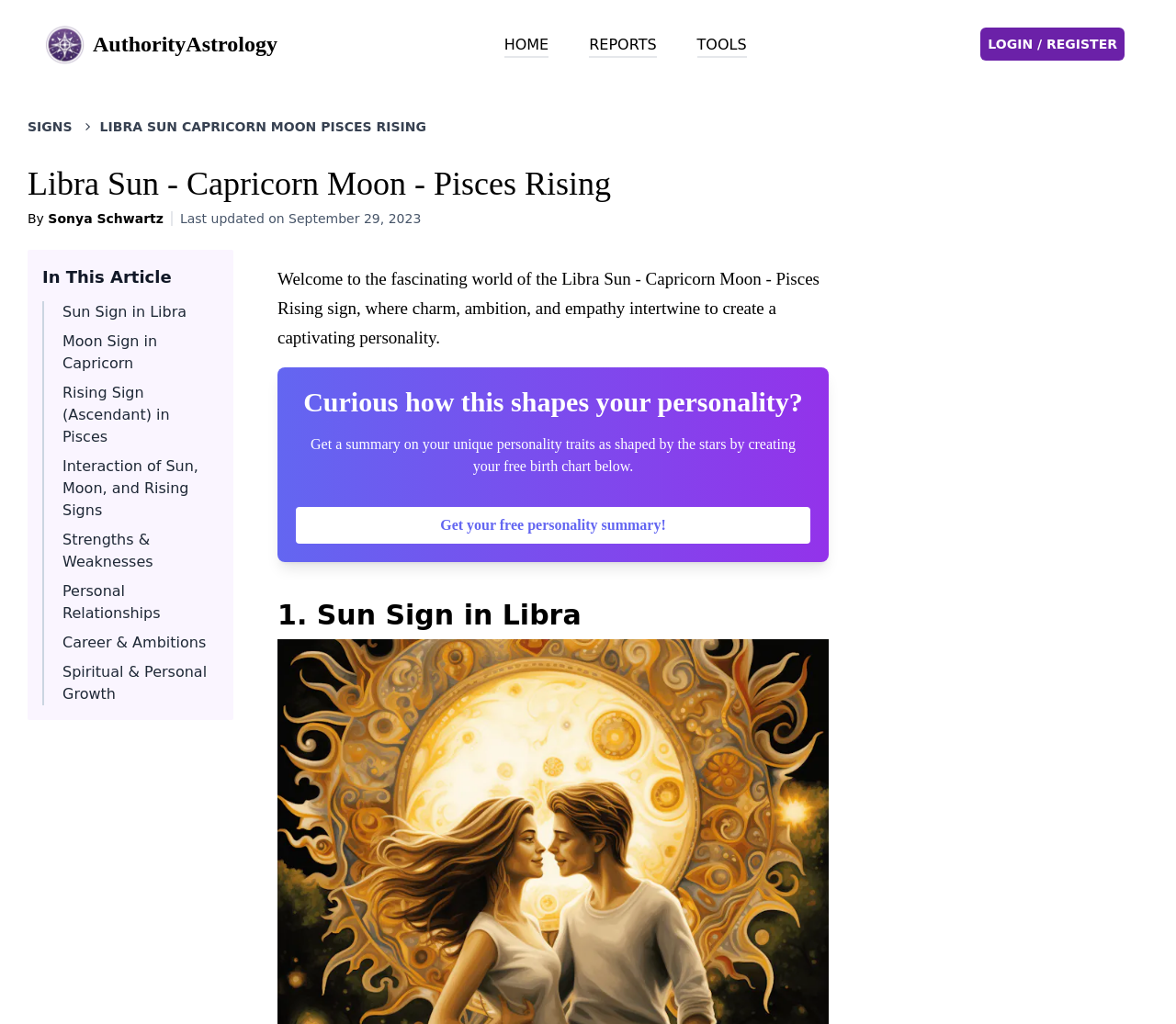Identify the bounding box for the UI element described as: "Sonya Schwartz". Ensure the coordinates are four float numbers between 0 and 1, formatted as [left, top, right, bottom].

[0.041, 0.206, 0.139, 0.221]